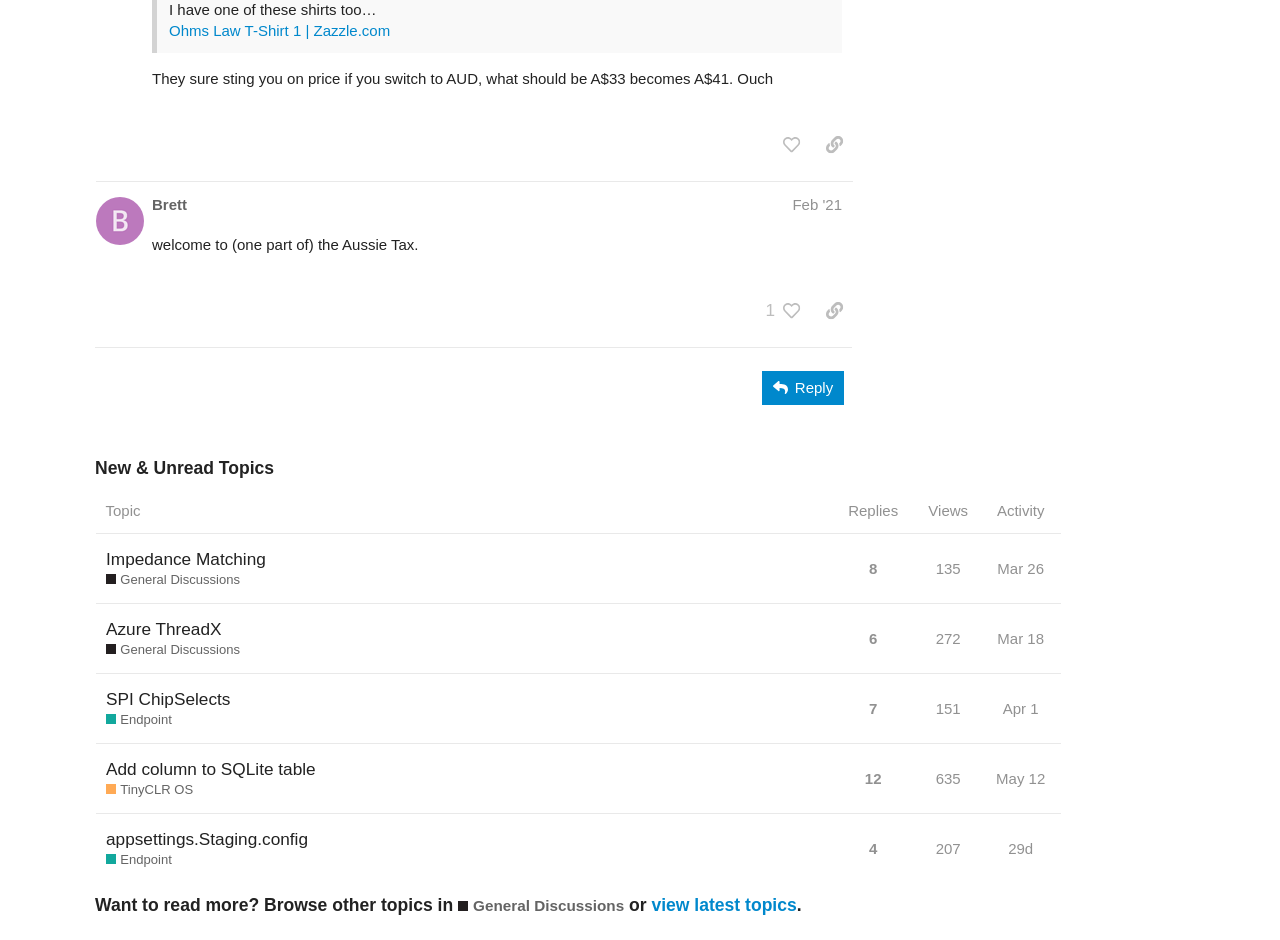Using the provided element description, identify the bounding box coordinates as (top-left x, top-left y, bottom-right x, bottom-right y). Ensure all values are between 0 and 1. Description: Brett

[0.119, 0.207, 0.146, 0.229]